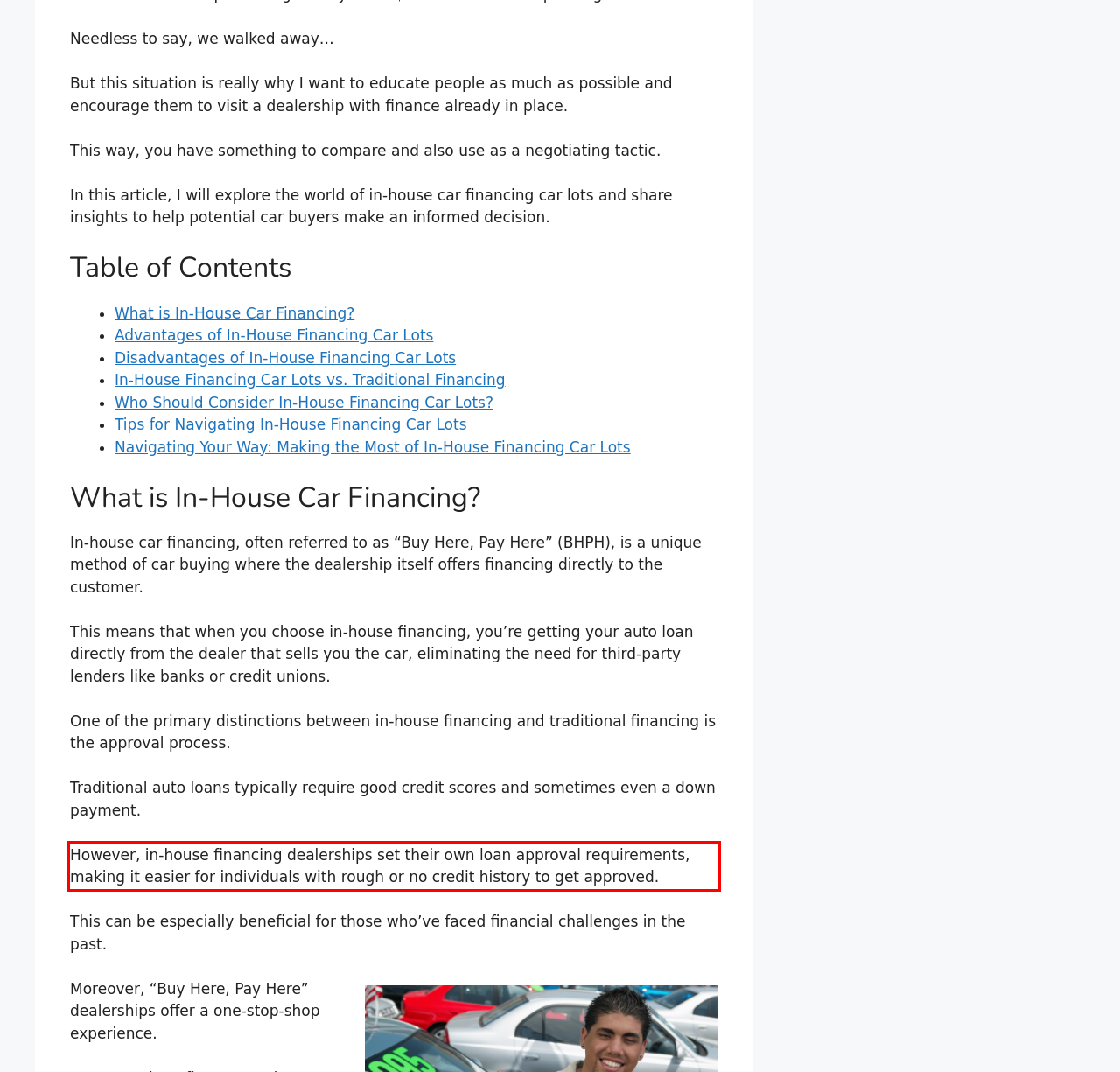You are provided with a screenshot of a webpage that includes a red bounding box. Extract and generate the text content found within the red bounding box.

However, in-house financing dealerships set their own loan approval requirements, making it easier for individuals with rough or no credit history to get approved.